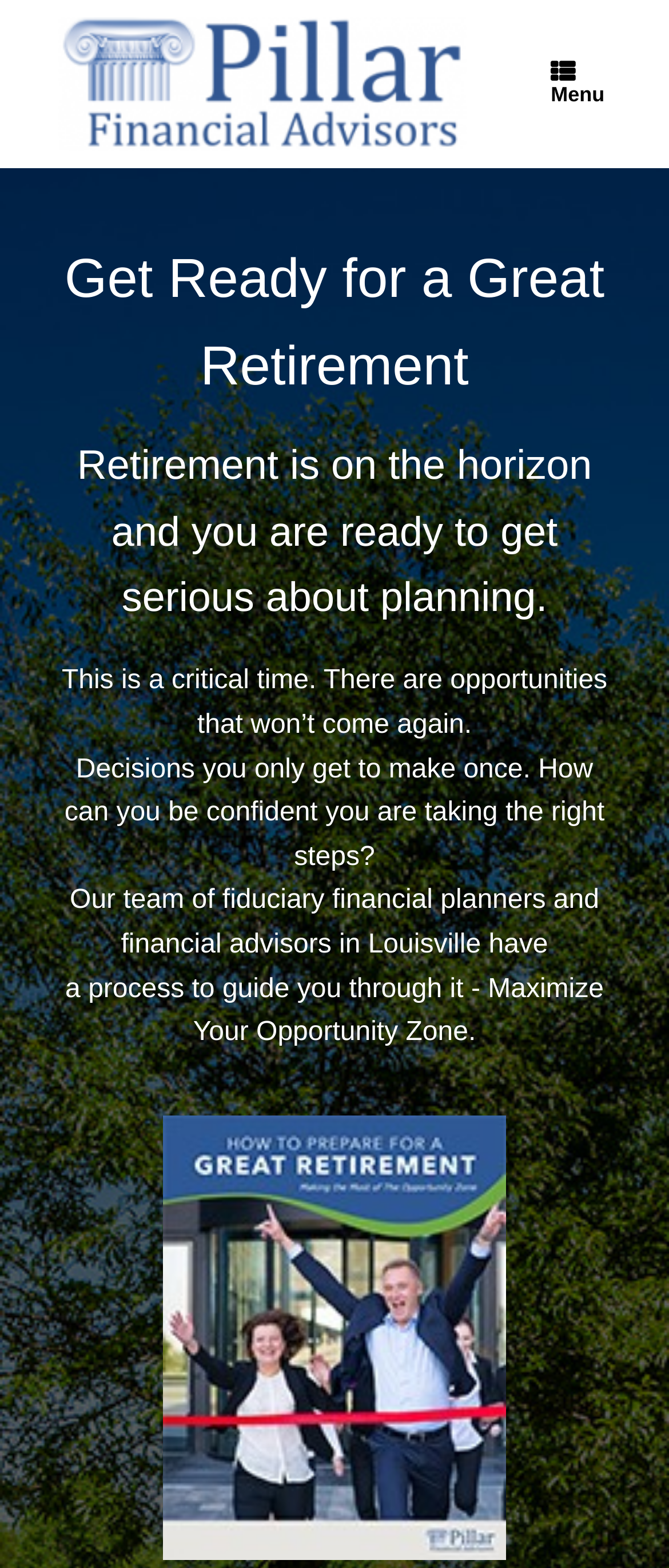Provide an in-depth description of the elements and layout of the webpage.

The webpage appears to be a financial advisory service, specifically focused on retirement planning. At the top left corner, there is a logo of "pillar" accompanied by a link to the logo. On the opposite side, at the top right corner, there is a menu icon represented by three horizontal lines.

Below the logo, there is a prominent heading that reads "Get Ready for a Great Retirement", which is followed by a subheading that explains the importance of planning for retirement. The subheading is positioned directly below the main heading and spans almost the entire width of the page.

Underneath the subheading, there are three paragraphs of text that discuss the critical nature of retirement planning and the importance of making informed decisions. These paragraphs are stacked vertically, with each one positioned below the previous one, and are aligned to the left side of the page.

The overall layout of the webpage is clean and easy to navigate, with a clear focus on conveying the importance of retirement planning and the services offered by the financial advisors at pillar.